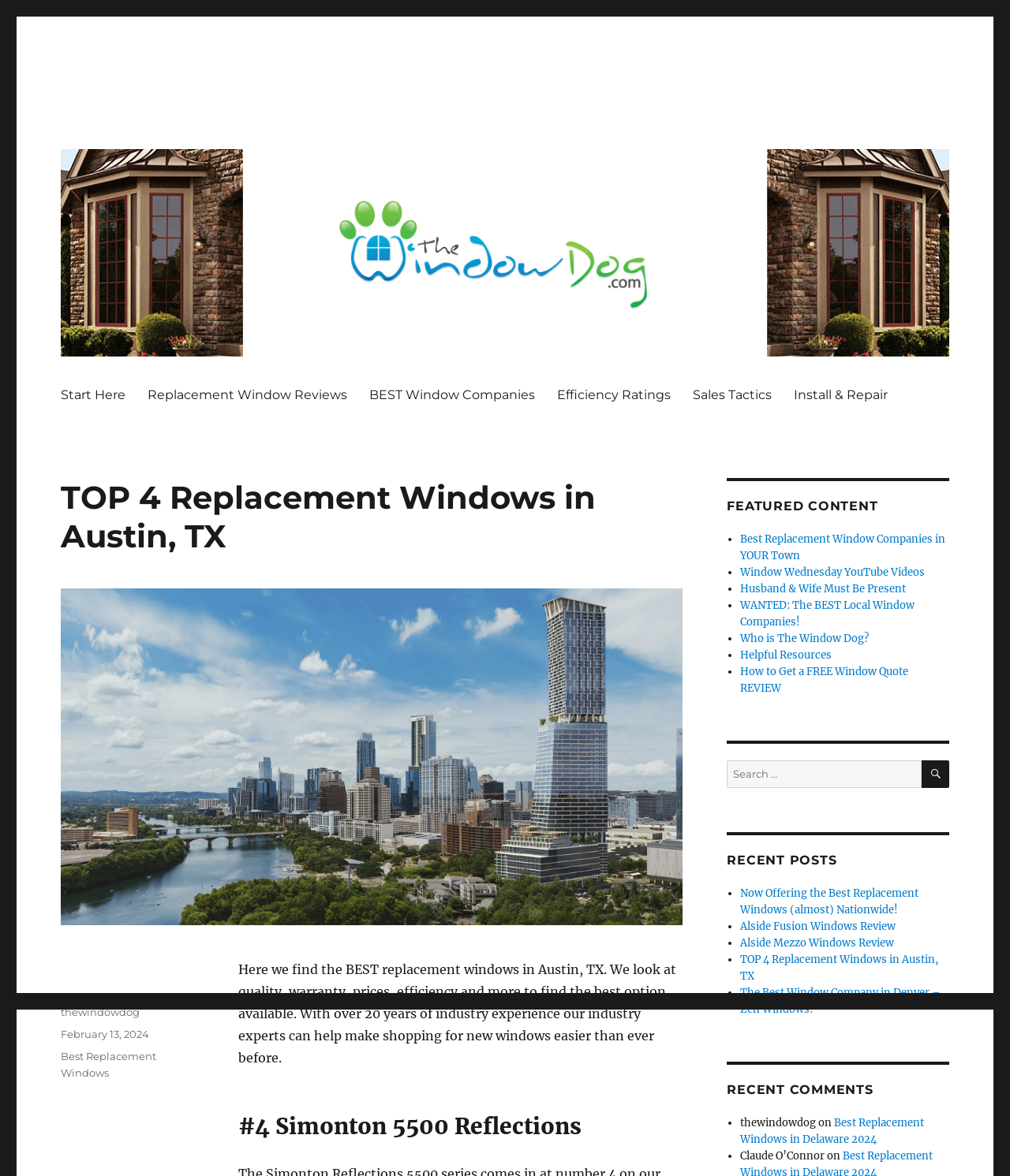Answer this question in one word or a short phrase: What is the title of the webpage?

TOP 4 Replacement Windows in Austin, TX